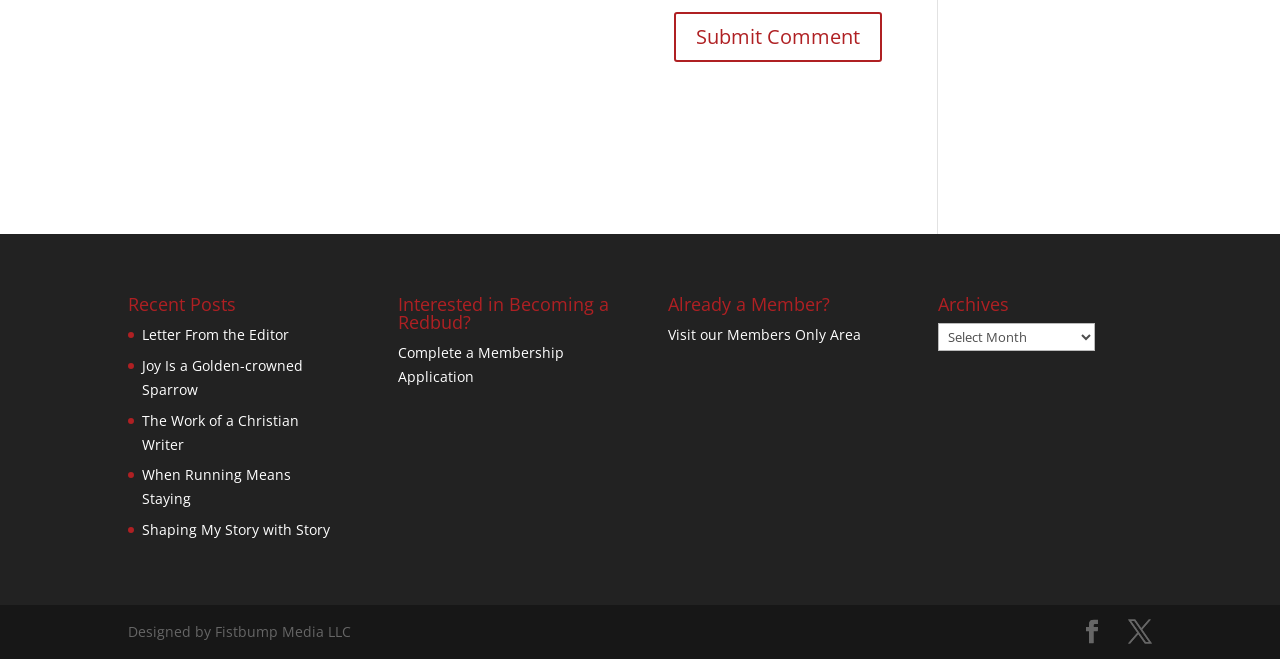From the given element description: "Facebook", find the bounding box for the UI element. Provide the coordinates as four float numbers between 0 and 1, in the order [left, top, right, bottom].

[0.844, 0.941, 0.862, 0.979]